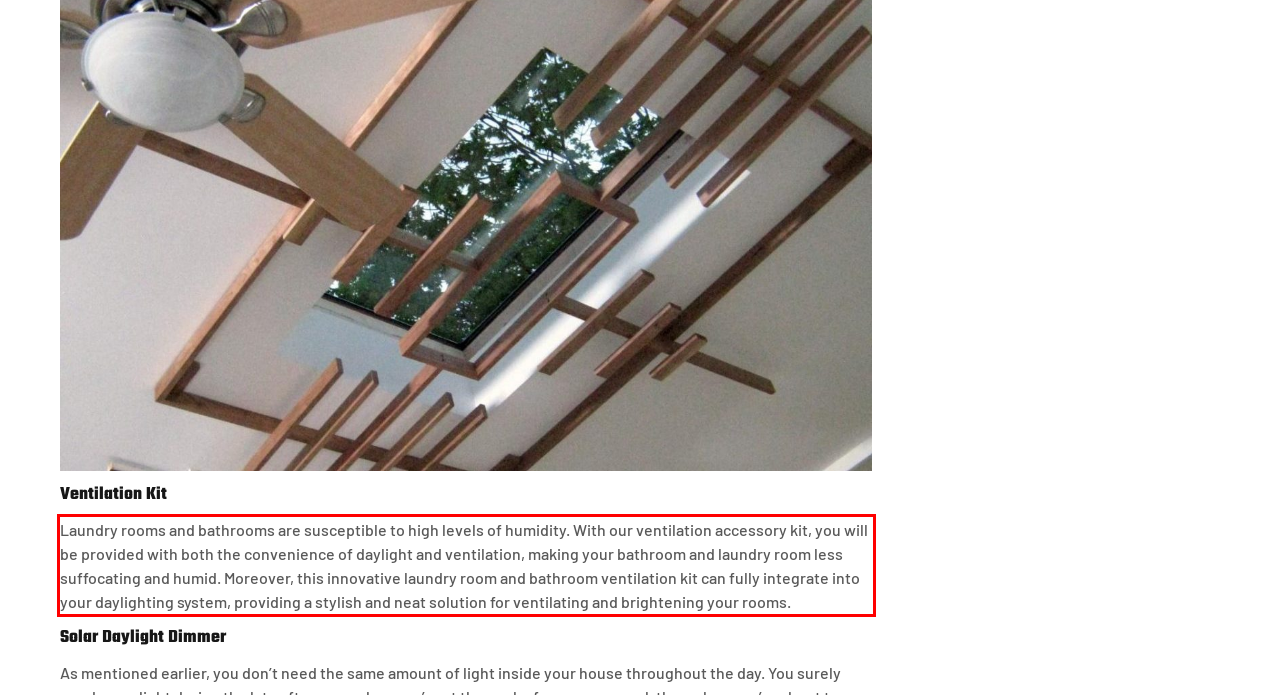Observe the screenshot of the webpage, locate the red bounding box, and extract the text content within it.

Laundry rooms and bathrooms are susceptible to high levels of humidity. With our ventilation accessory kit, you will be provided with both the convenience of daylight and ventilation, making your bathroom and laundry room less suffocating and humid. Moreover, this innovative laundry room and bathroom ventilation kit can fully integrate into your daylighting system, providing a stylish and neat solution for ventilating and brightening your rooms.